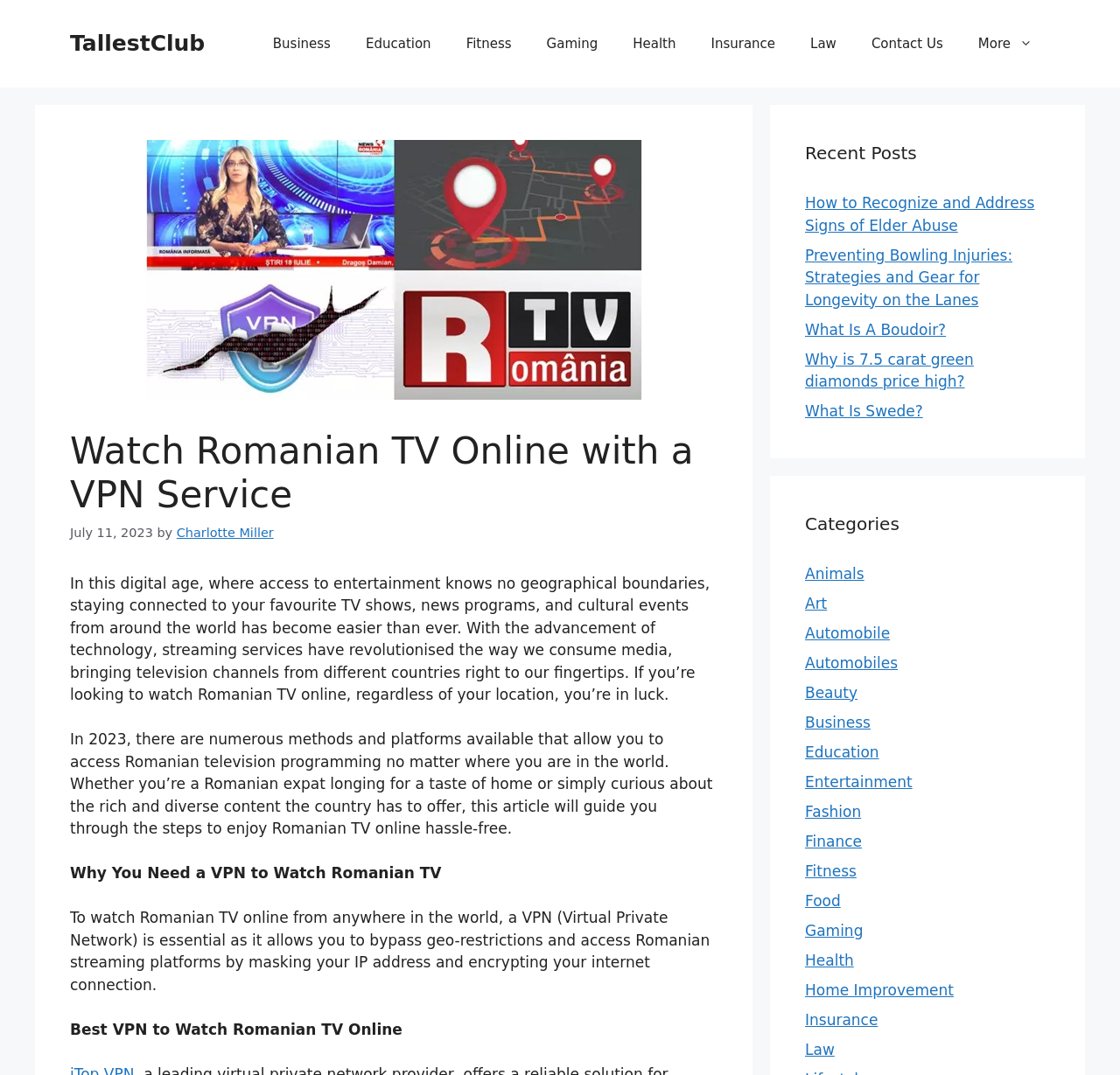Find the bounding box coordinates of the area that needs to be clicked in order to achieve the following instruction: "Learn about 'Why You Need a VPN to Watch Romanian TV'". The coordinates should be specified as four float numbers between 0 and 1, i.e., [left, top, right, bottom].

[0.062, 0.804, 0.394, 0.82]